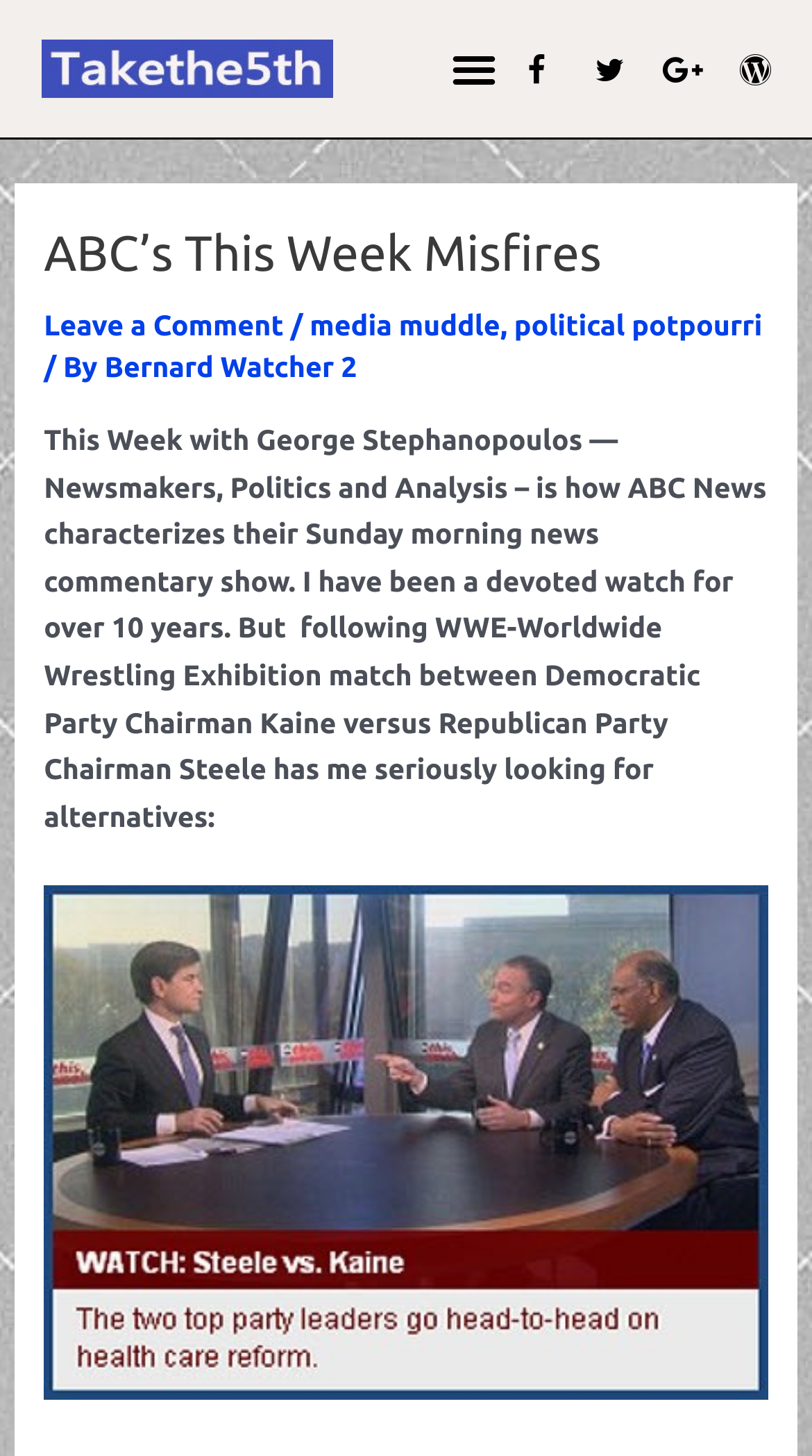Predict the bounding box of the UI element that fits this description: "Leave a Comment".

[0.054, 0.212, 0.349, 0.234]